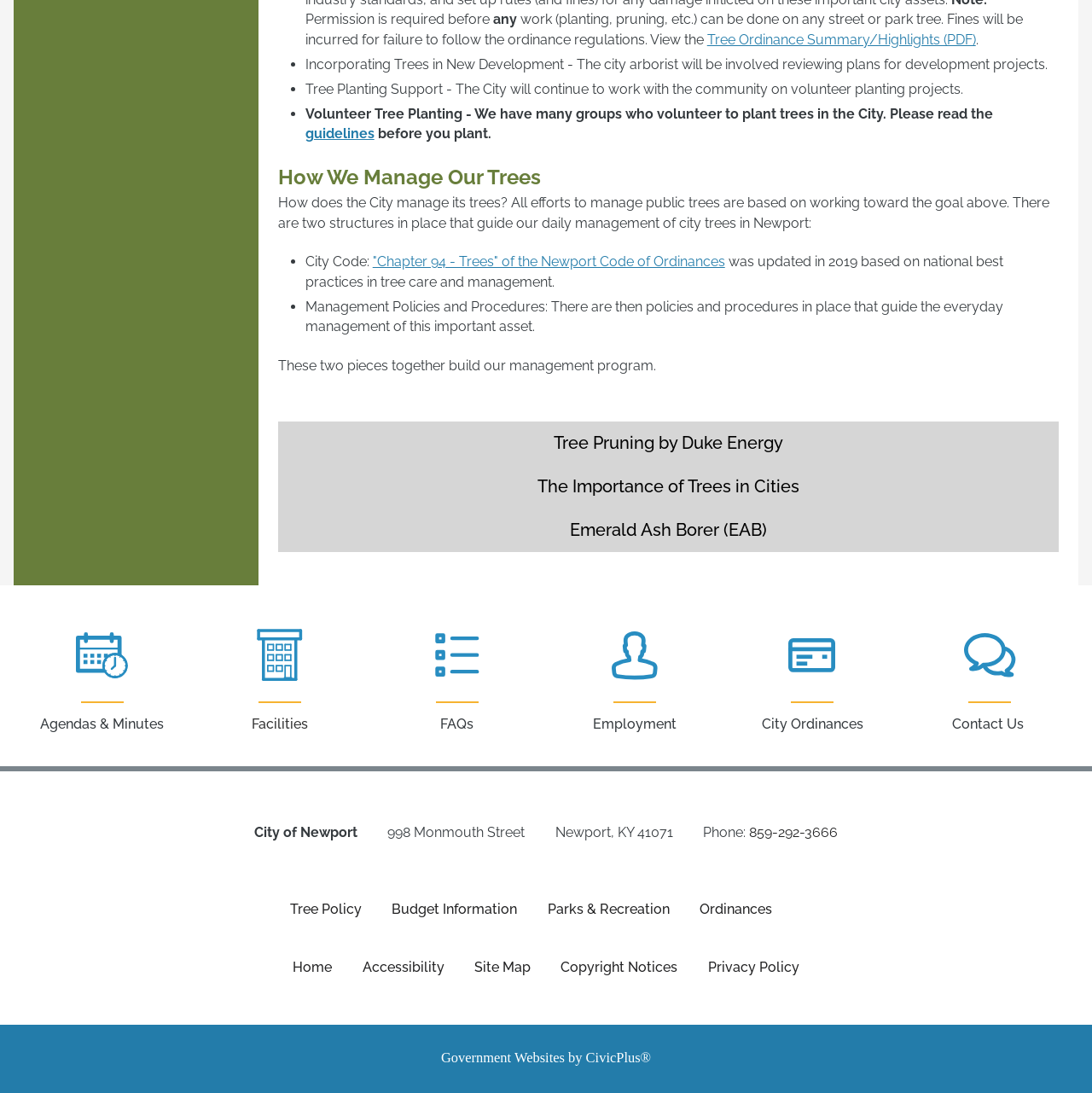Please indicate the bounding box coordinates of the element's region to be clicked to achieve the instruction: "Learn about Admissions Counseling". Provide the coordinates as four float numbers between 0 and 1, i.e., [left, top, right, bottom].

None